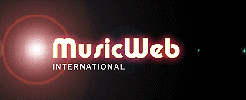Give a detailed account of the visual elements in the image.

The image depicts the logo of MusicWeb International, a prominent platform dedicated to classical music reviews and information. The logo features the name "MusicWeb" in a dynamic, stylized font, with "INTERNATIONAL" displayed below it, emphasizing the site's global reach. The design is visually striking, enhanced by a soft light effect that adds a sense of depth and modernity. This branding reflects MusicWeb International's commitment to providing high-quality content and reviews for classical music enthusiasts.